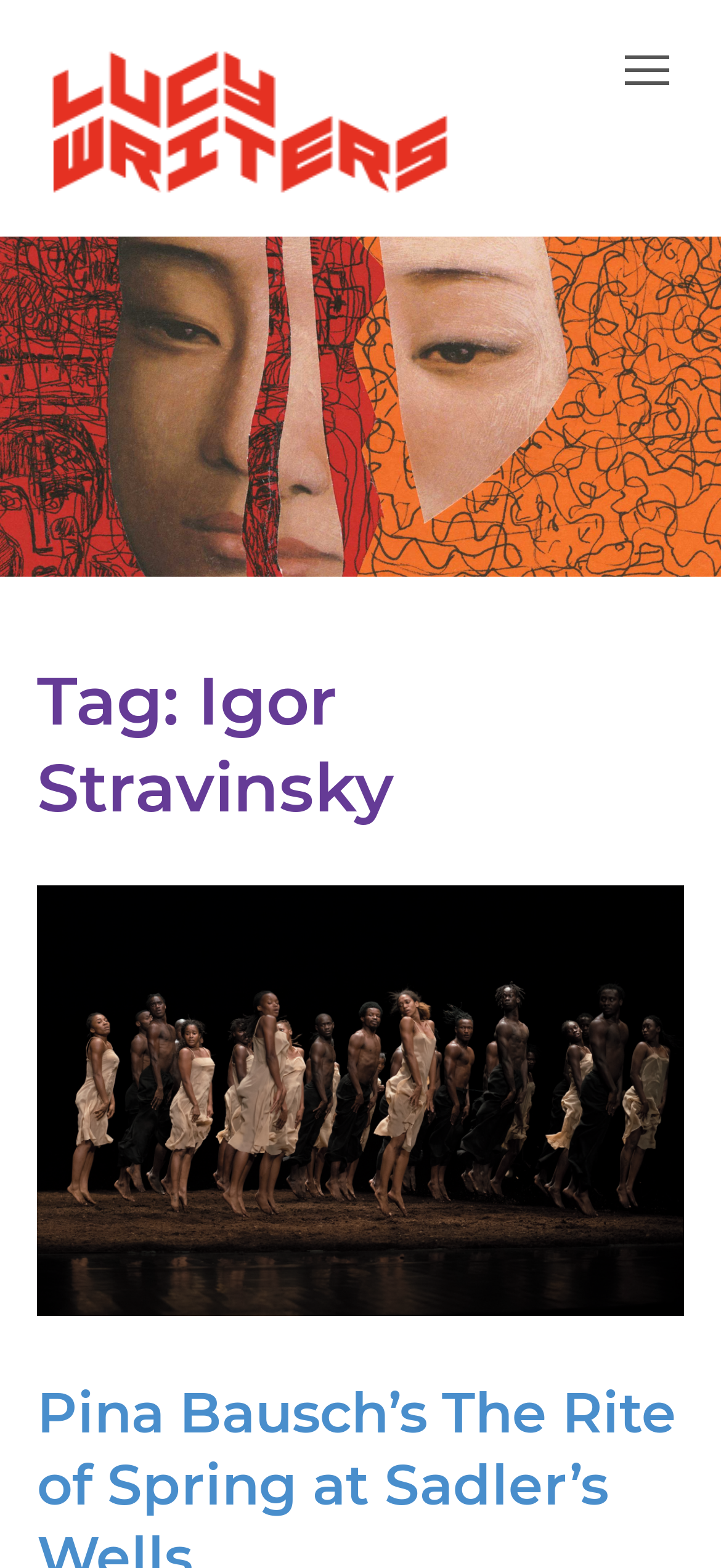Generate the title text from the webpage.

Tag: Igor Stravinsky